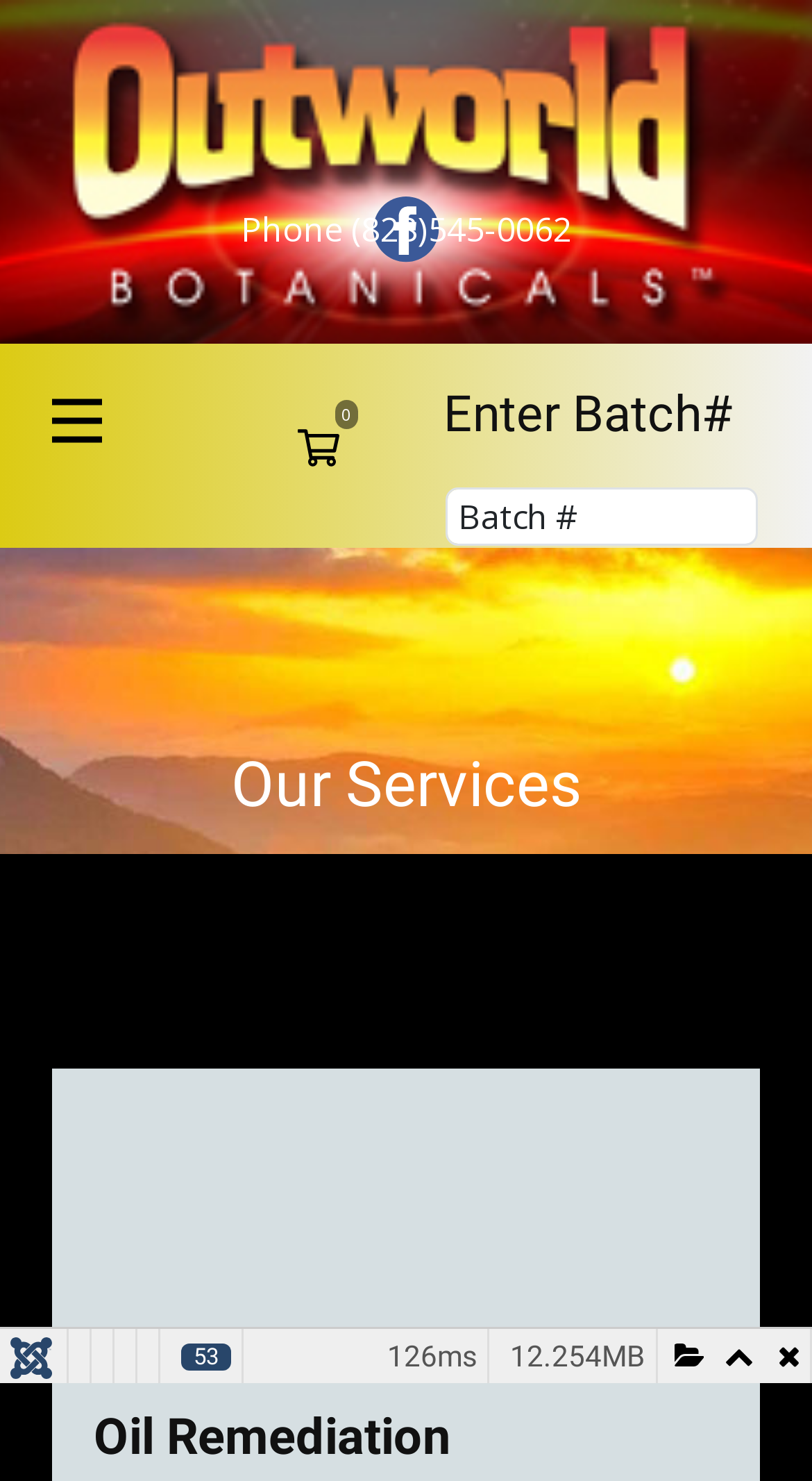How many links are there at the bottom of the page?
Analyze the screenshot and provide a detailed answer to the question.

I counted the number of link elements at the bottom of the page and found 7 links.